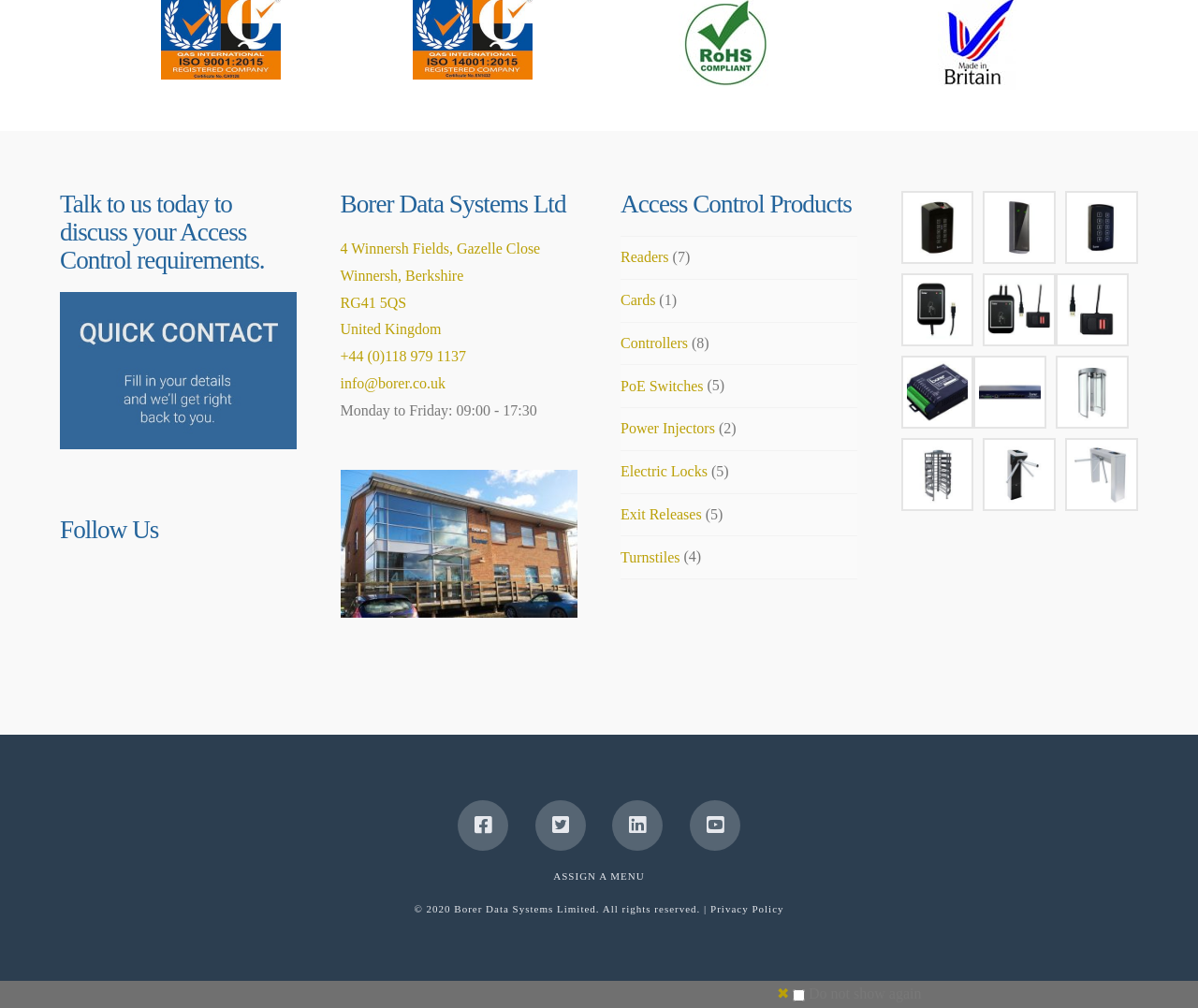Identify the coordinates of the bounding box for the element described below: "title="Facebook"". Return the coordinates as four float numbers between 0 and 1: [left, top, right, bottom].

[0.382, 0.794, 0.424, 0.844]